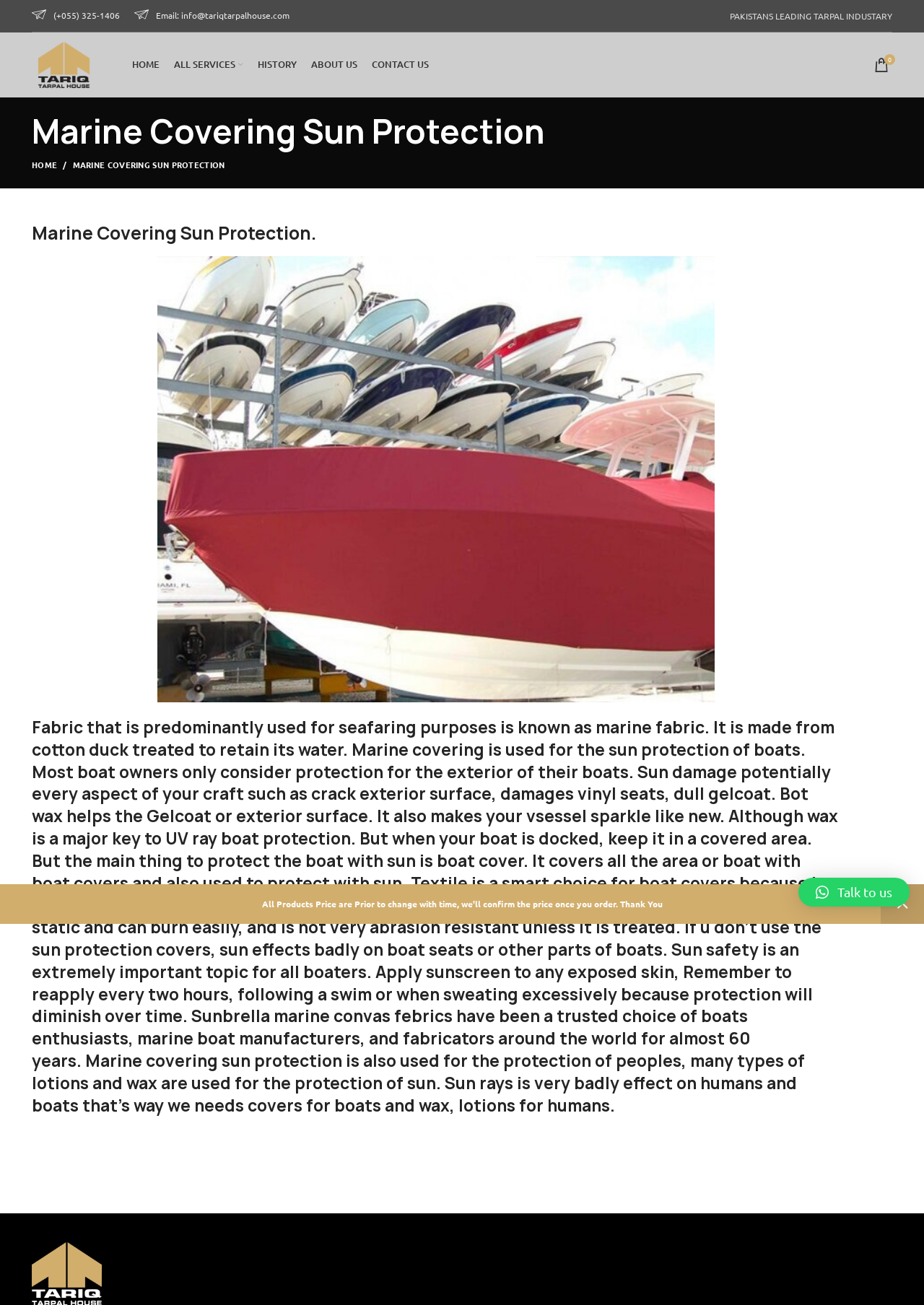What is Sunbrella?
Please give a well-detailed answer to the question.

According to the webpage, Sunbrella is a trusted choice of boat enthusiasts, marine boat manufacturers, and fabricators around the world for almost 60 years, and it is a type of marine canvas fabric used for boat covers.